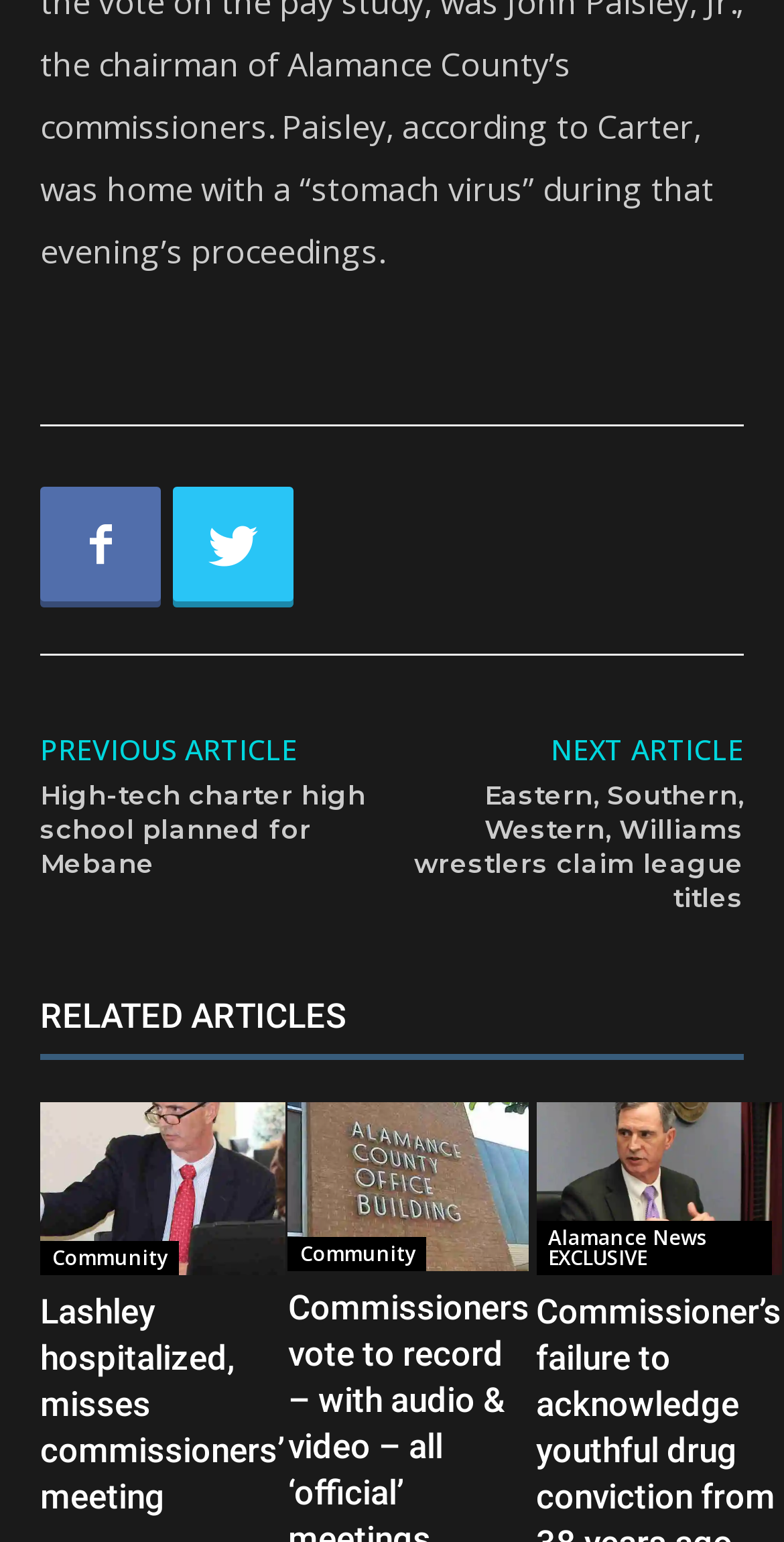Use a single word or phrase to answer the question:
What is the title of the first related article?

High-tech charter high school planned for Mebane